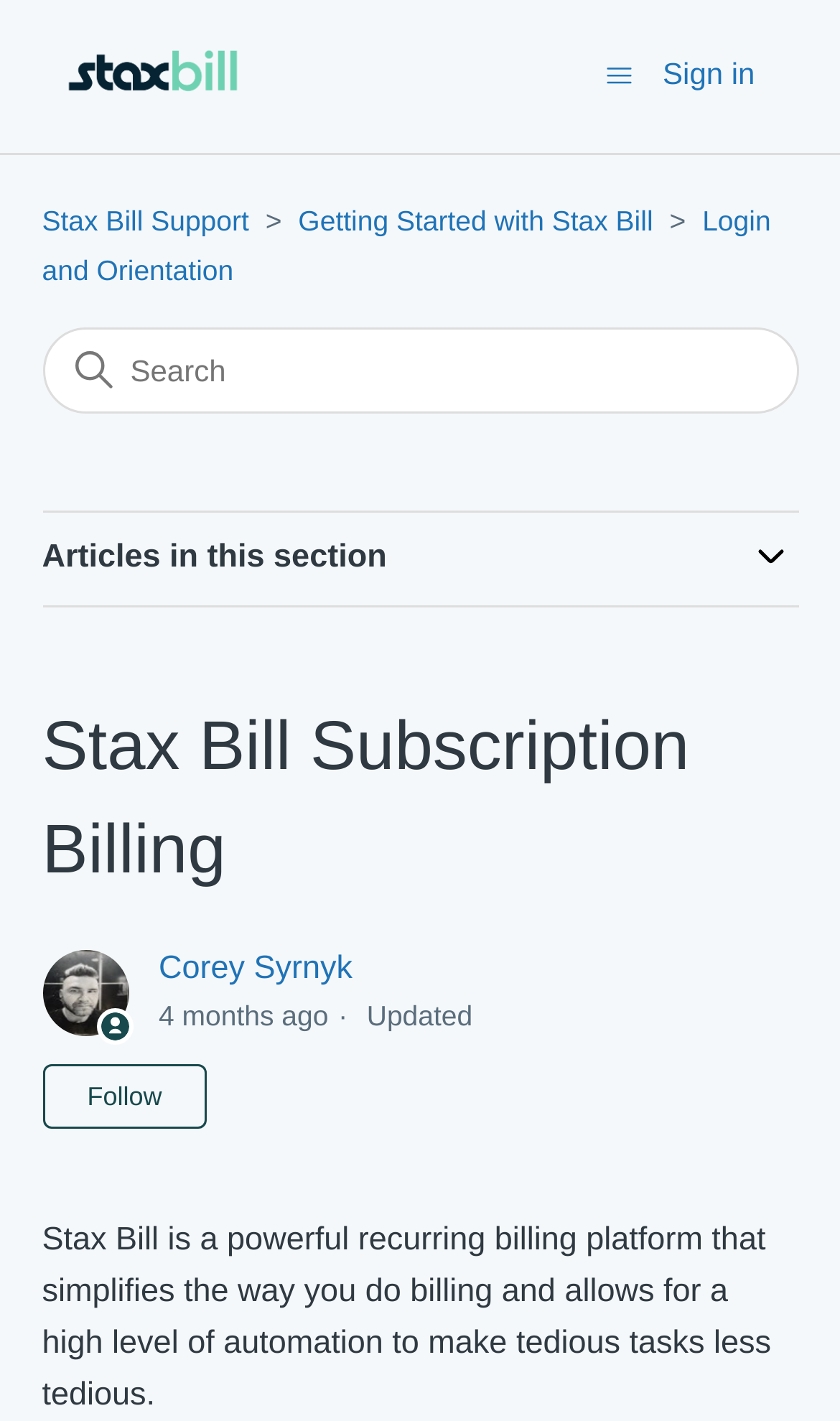Please specify the bounding box coordinates of the clickable region to carry out the following instruction: "Go to the home page". The coordinates should be four float numbers between 0 and 1, in the format [left, top, right, bottom].

None